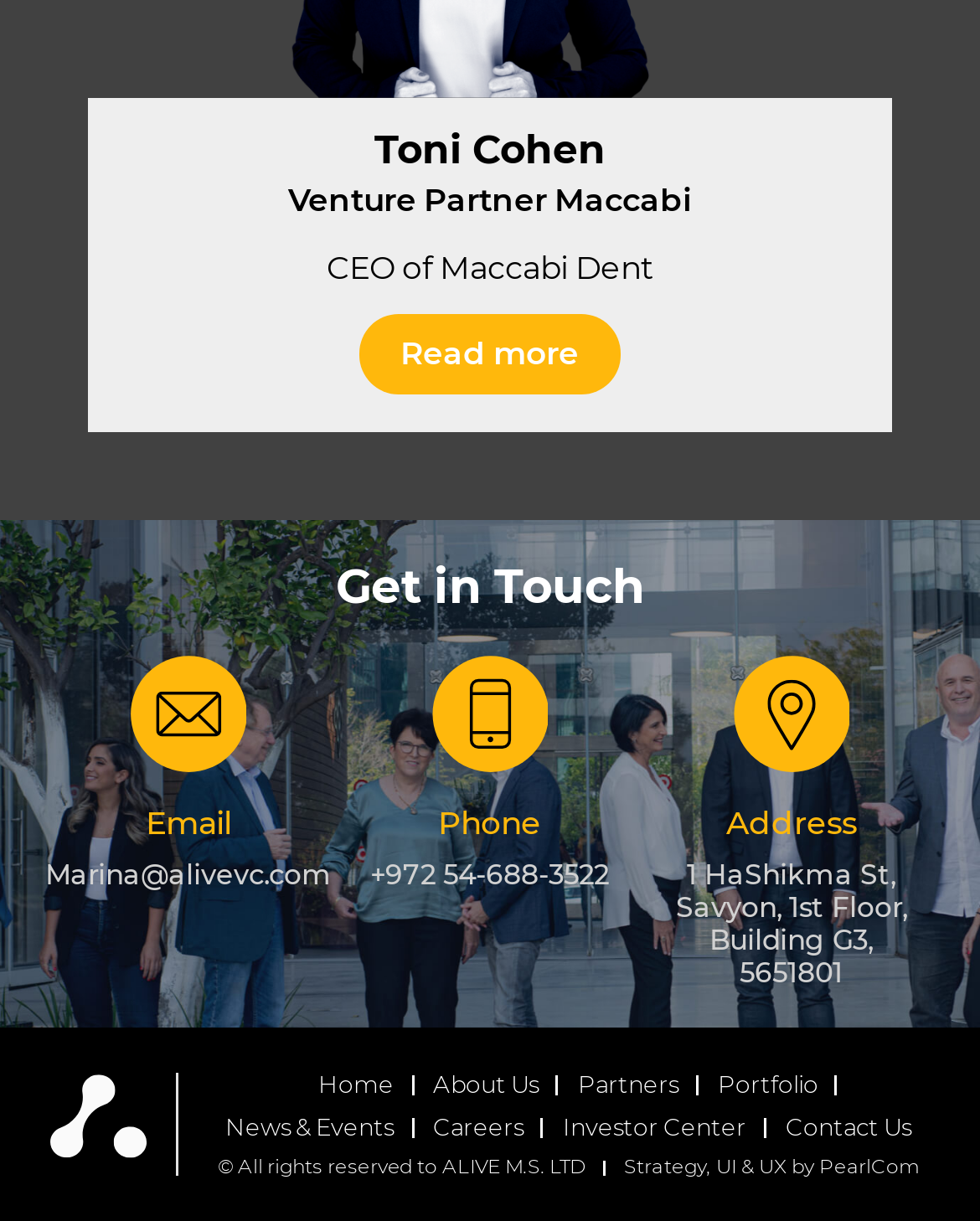Please identify the bounding box coordinates of the element's region that should be clicked to execute the following instruction: "Read more about Toni Cohen". The bounding box coordinates must be four float numbers between 0 and 1, i.e., [left, top, right, bottom].

[0.366, 0.258, 0.634, 0.322]